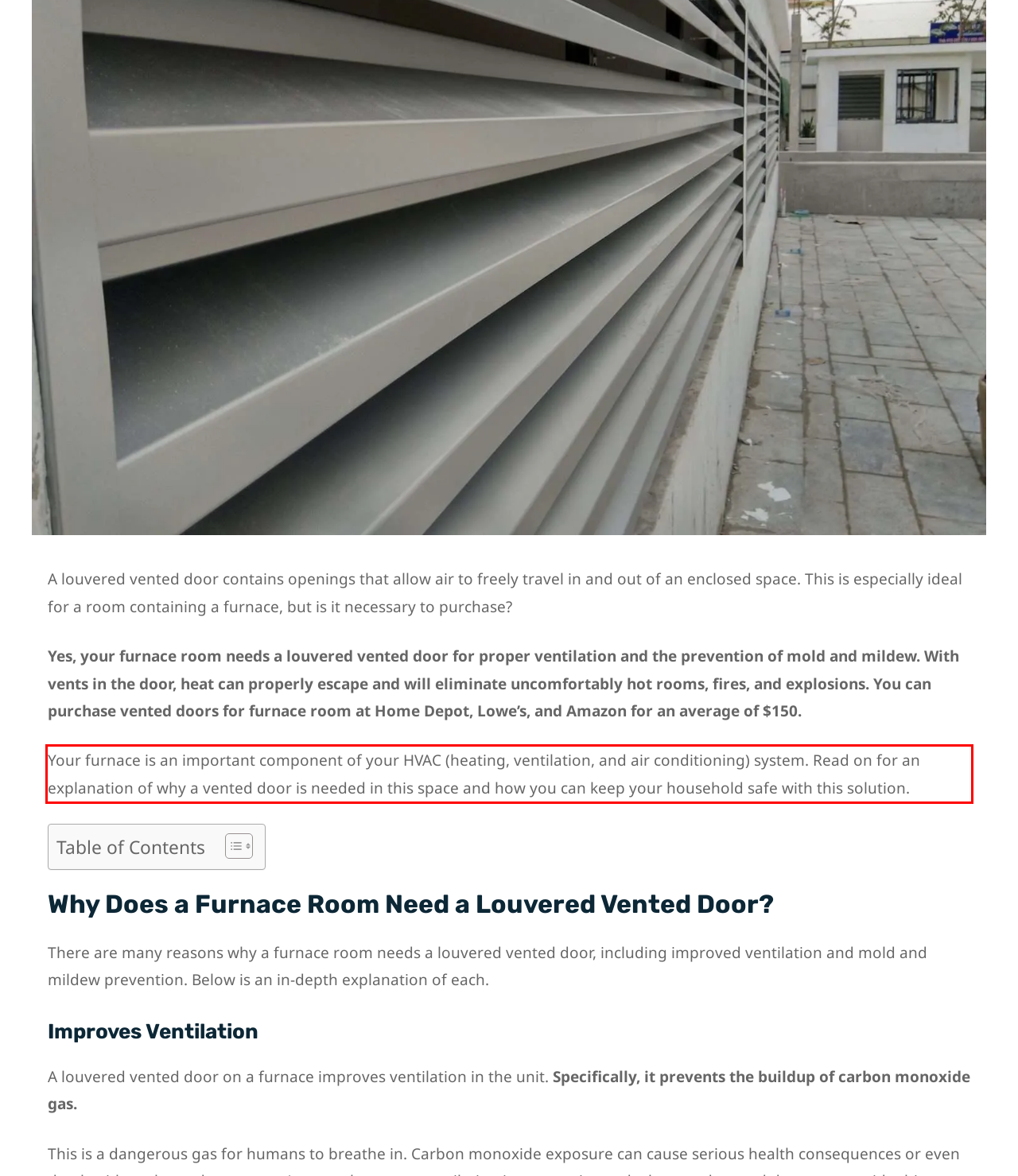You are looking at a screenshot of a webpage with a red rectangle bounding box. Use OCR to identify and extract the text content found inside this red bounding box.

Your furnace is an important component of your HVAC (heating, ventilation, and air conditioning) system. Read on for an explanation of why a vented door is needed in this space and how you can keep your household safe with this solution.